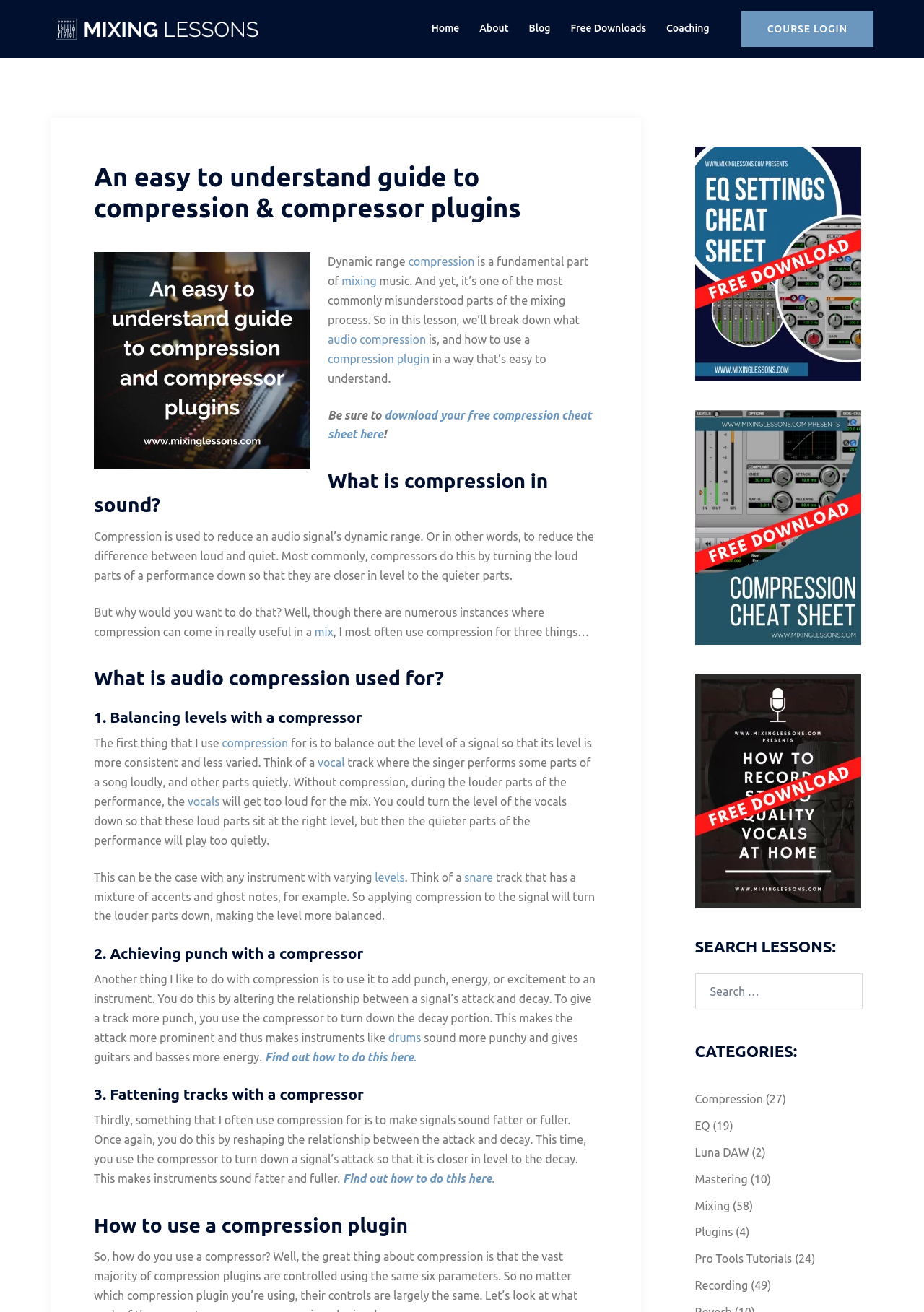Find and specify the bounding box coordinates that correspond to the clickable region for the instruction: "Click the 'Home' link".

[0.467, 0.016, 0.497, 0.028]